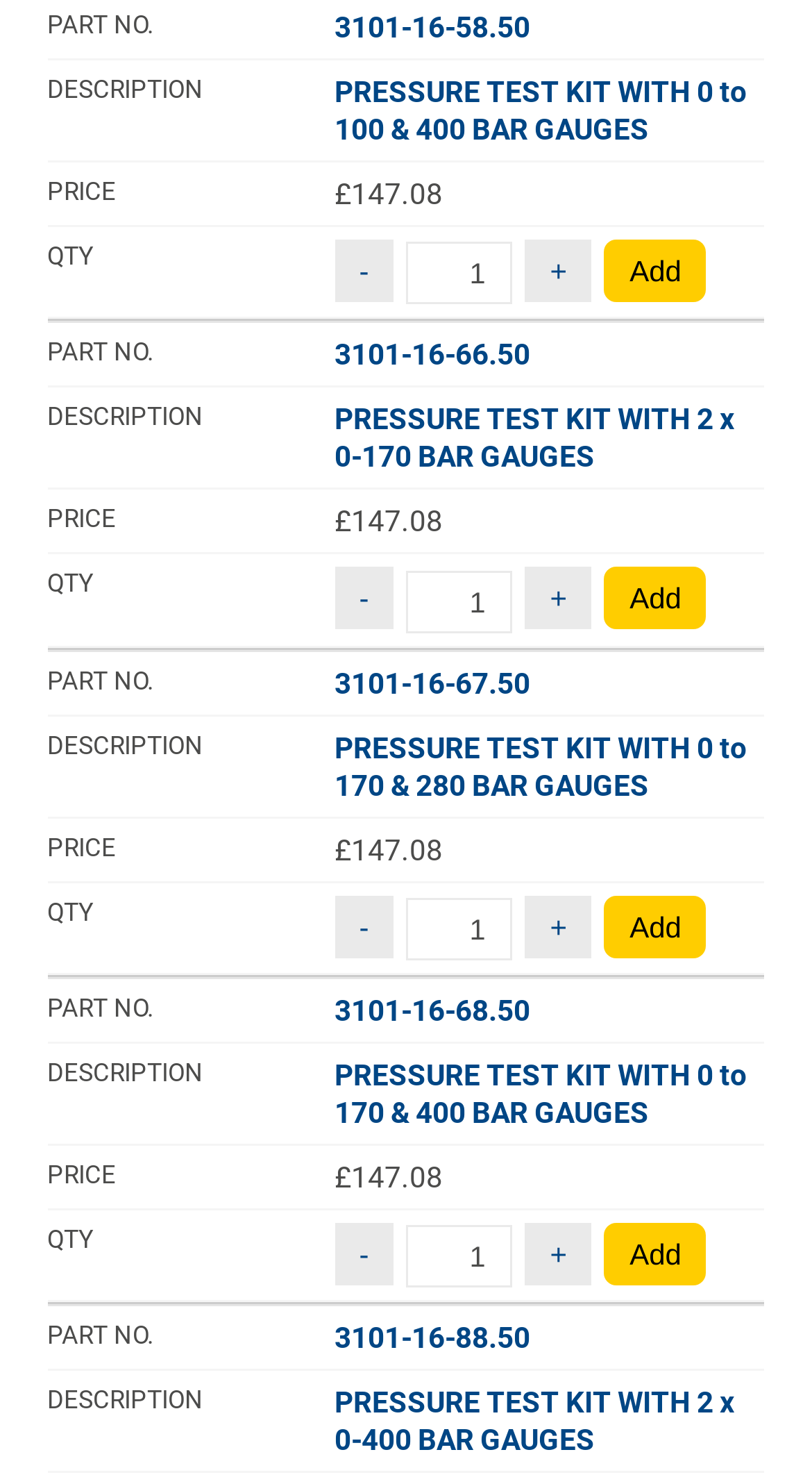Show the bounding box coordinates of the element that should be clicked to complete the task: "Click the link 'PRESSURE TEST KIT WITH 0 to 100 & 400 BAR GAUGES'".

[0.412, 0.051, 0.919, 0.099]